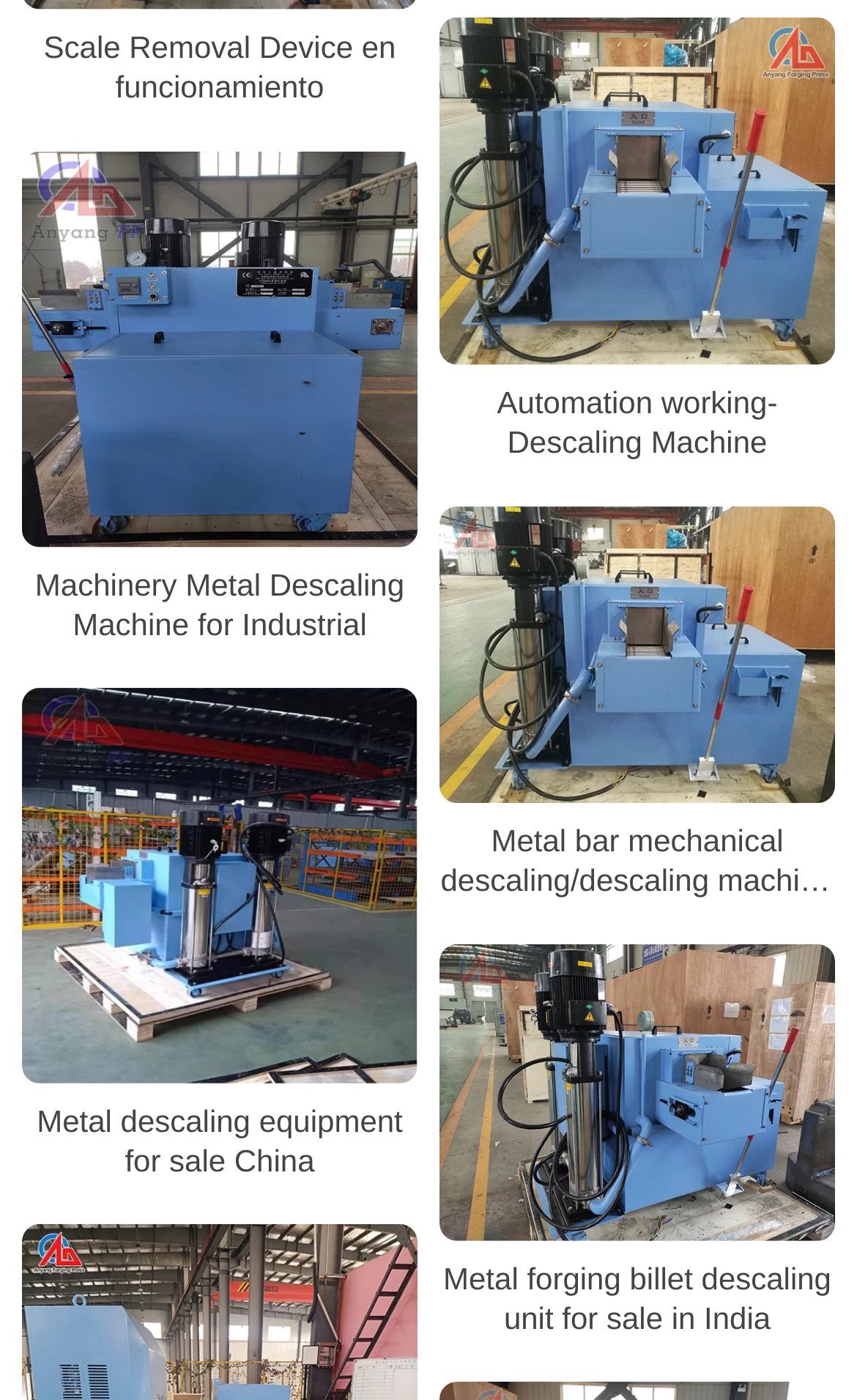Specify the bounding box coordinates of the element's region that should be clicked to achieve the following instruction: "Explore Machinery Metal Descaling Machine for Industrial". The bounding box coordinates consist of four float numbers between 0 and 1, in the format [left, top, right, bottom].

[0.026, 0.107, 0.487, 0.39]